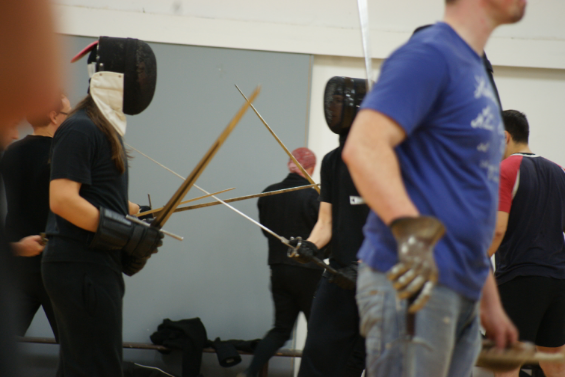Describe all the aspects of the image extensively.

The image captures a dynamic scene from a medieval martial arts training session, showcasing participants engaged in sword fighting practice. In the foreground, two practitioners are prominently featured. The first is dressed in a black shirt and protective gear, complete with a mask, holding two wooden training swords. Their focused stance suggests readiness and concentration as they prepare to spar. To the right, another individual, wearing a blue shirt, grips a longer sword, indicating their participation in the training as well. The background is filled with other practitioners, contributing to the energetic atmosphere of the session. This image reflects the vibrant community of medieval martial arts enthusiasts who meet regularly for practice, embodying the dedication and skill development central to the training program held every Wednesday at Ricklingen Rugby Club in Hannover, Germany.